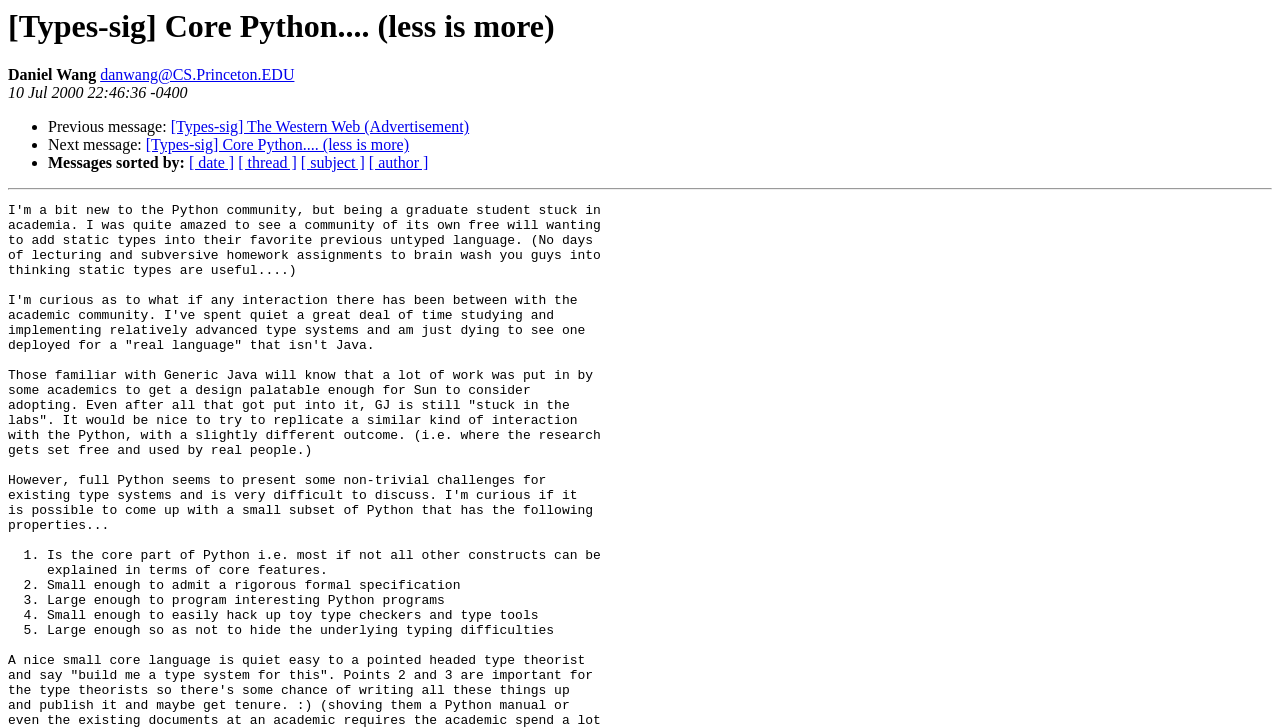Based on the image, provide a detailed response to the question:
What is the previous message about?

The previous message is about 'The Western Web', which is indicated by the link element '[Types-sig] The Western Web (Advertisement)' with bounding box coordinates [0.133, 0.163, 0.366, 0.186]